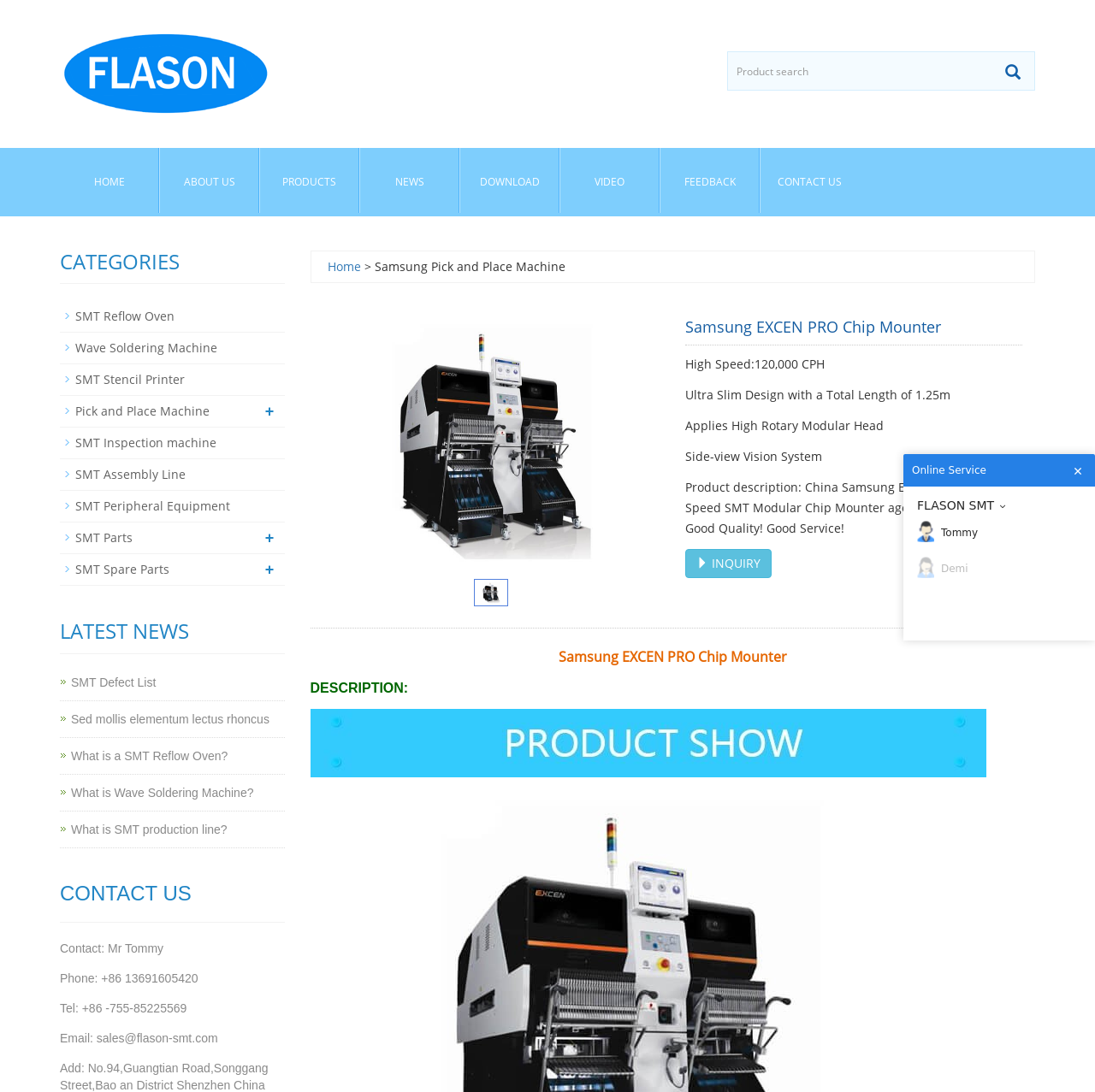What is the product category?
Based on the screenshot, give a detailed explanation to answer the question.

The product category is inferred from the links and headings on the webpage, such as 'SMT Reflow Oven', 'SMT Stencil Printer', and 'SMT Assembly Line', which suggest that the webpage is related to Surface Mount Technology (SMT) products.